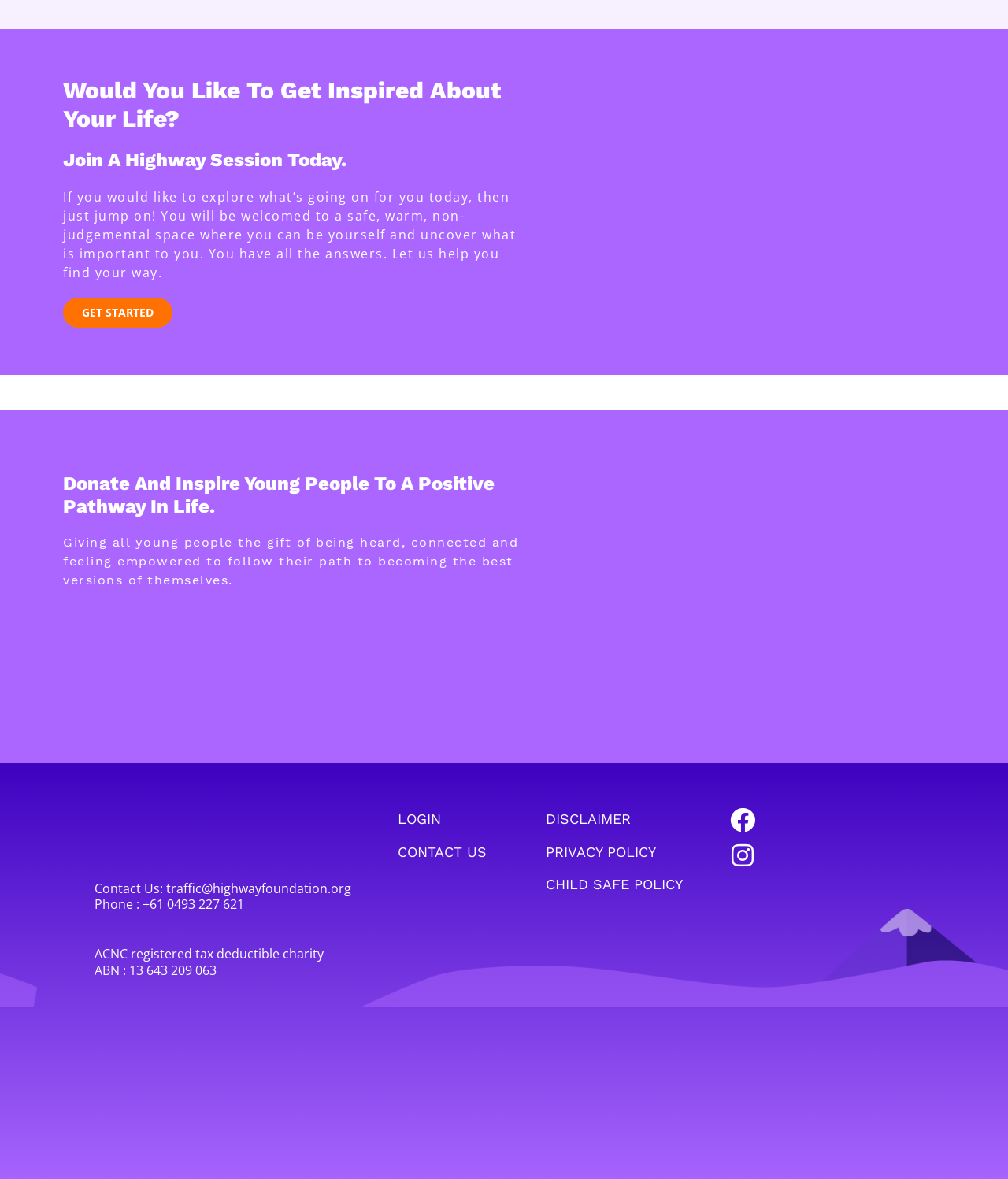Examine the image and give a thorough answer to the following question:
How can one contact the organization?

The link 'Contact Us' is provided on the webpage, which likely leads to a page with contact information. Additionally, the phone number and email address are explicitly mentioned on the webpage as 'traffic@highwayfoundation.org Phone : +61 0493 227 621'.